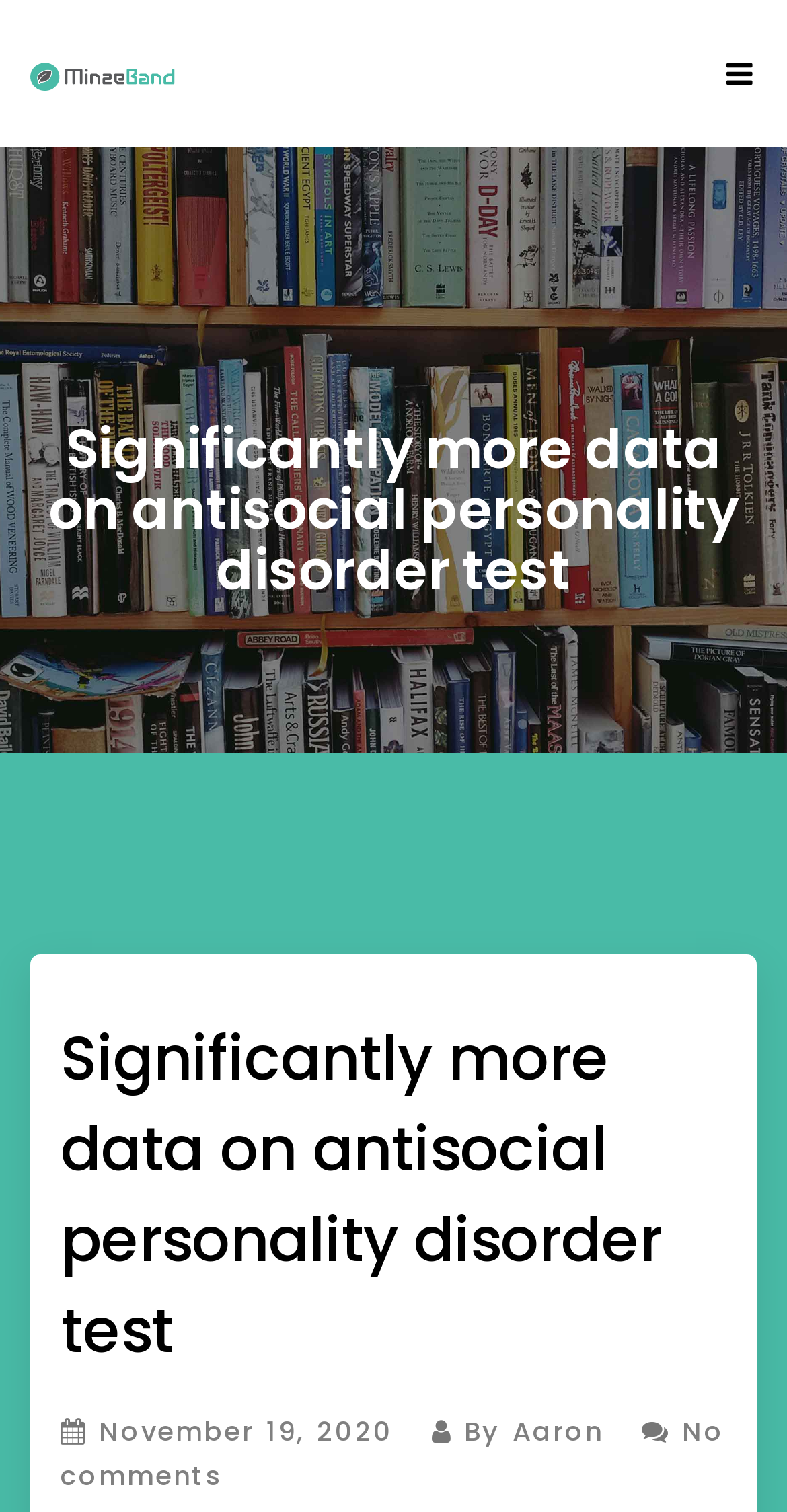How many comments does the article have?
Based on the image, answer the question with a single word or brief phrase.

No comments